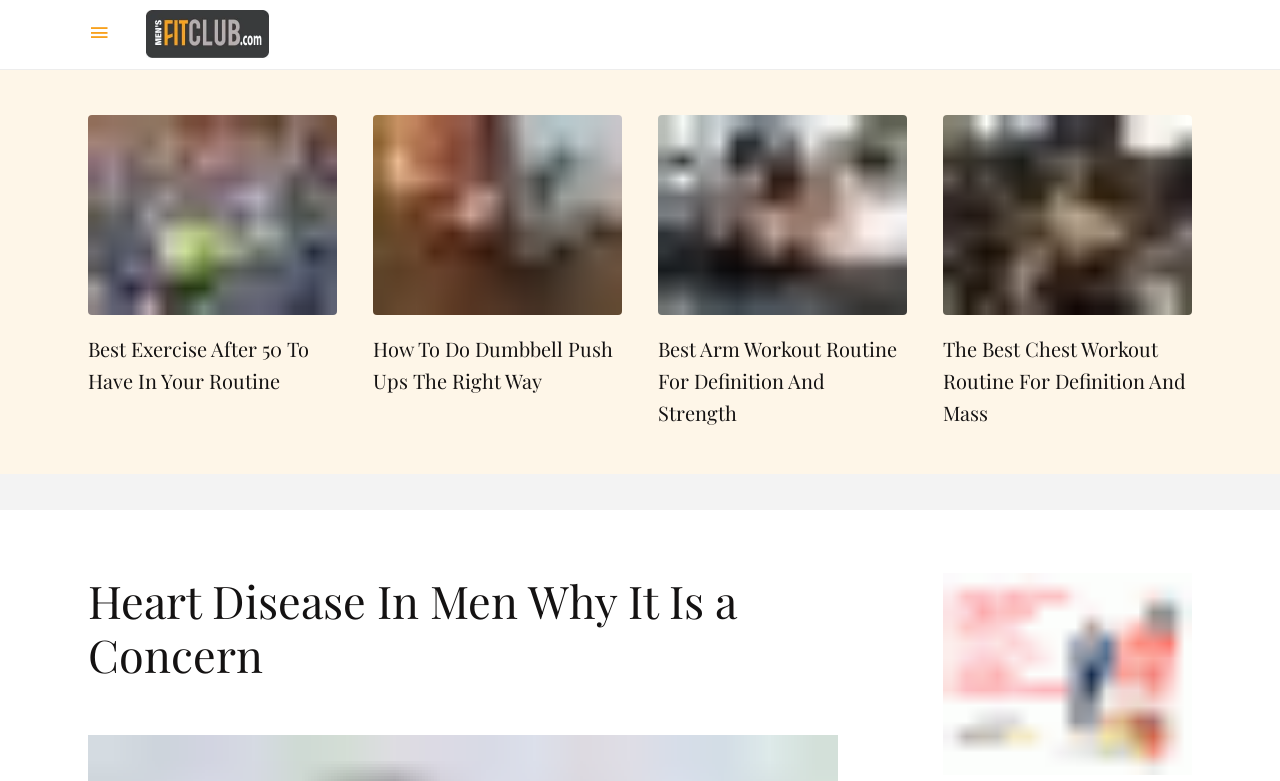What is the topic of the main heading?
Answer with a single word or short phrase according to what you see in the image.

Heart Disease